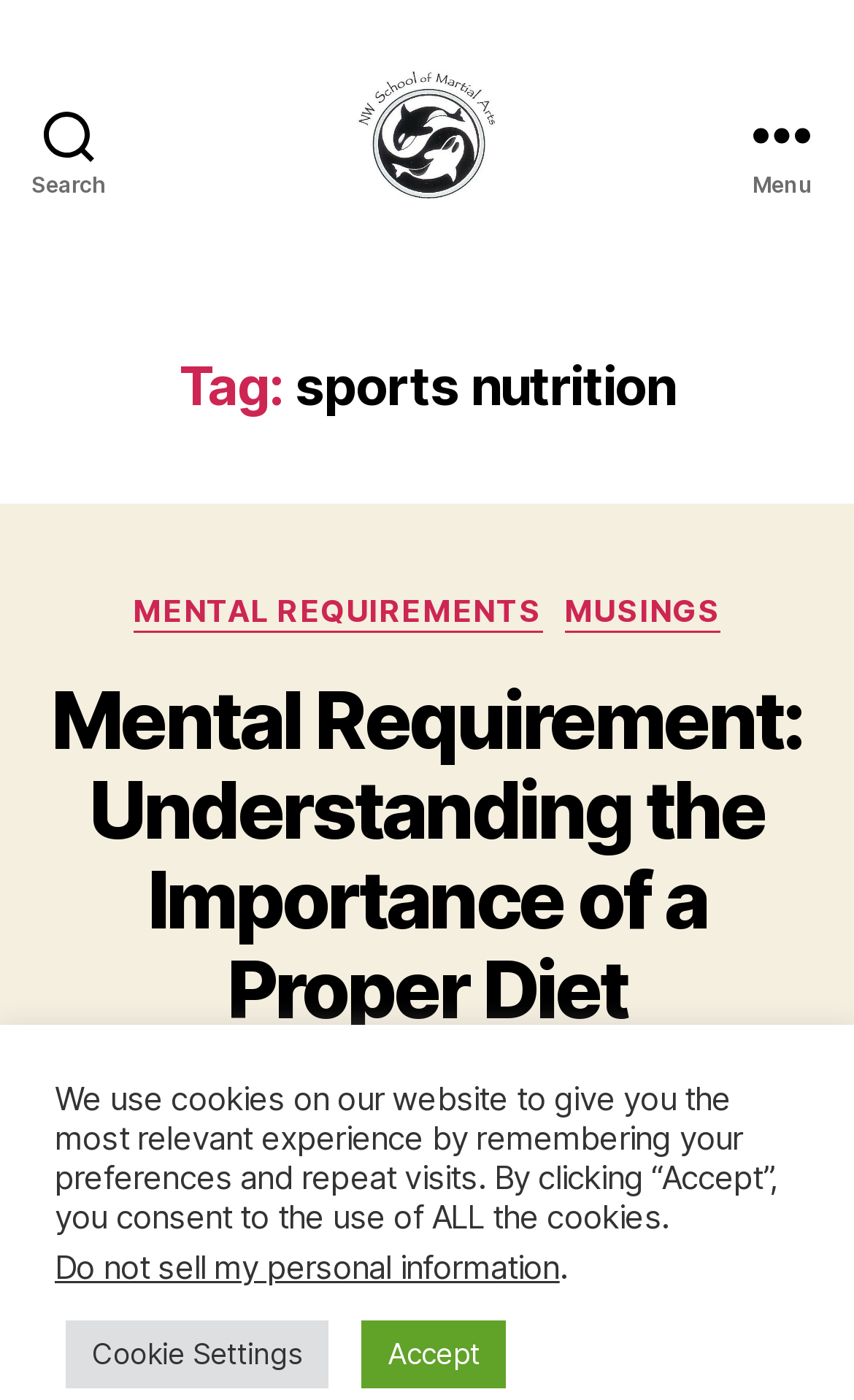Pinpoint the bounding box coordinates of the element that must be clicked to accomplish the following instruction: "Open the menu". The coordinates should be in the format of four float numbers between 0 and 1, i.e., [left, top, right, bottom].

[0.831, 0.0, 1.0, 0.192]